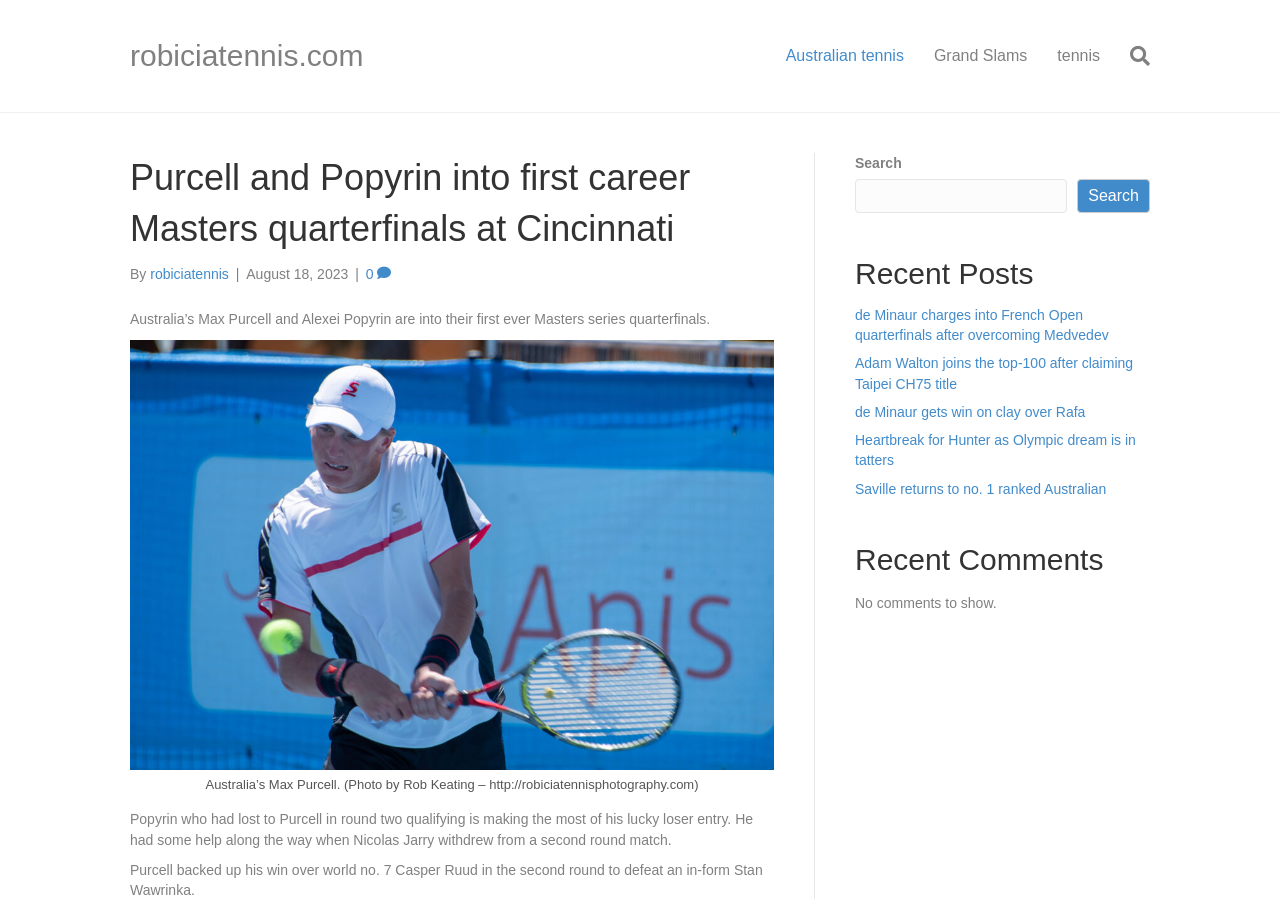Determine the bounding box coordinates for the area you should click to complete the following instruction: "Visit Australian tennis page".

[0.602, 0.033, 0.718, 0.092]